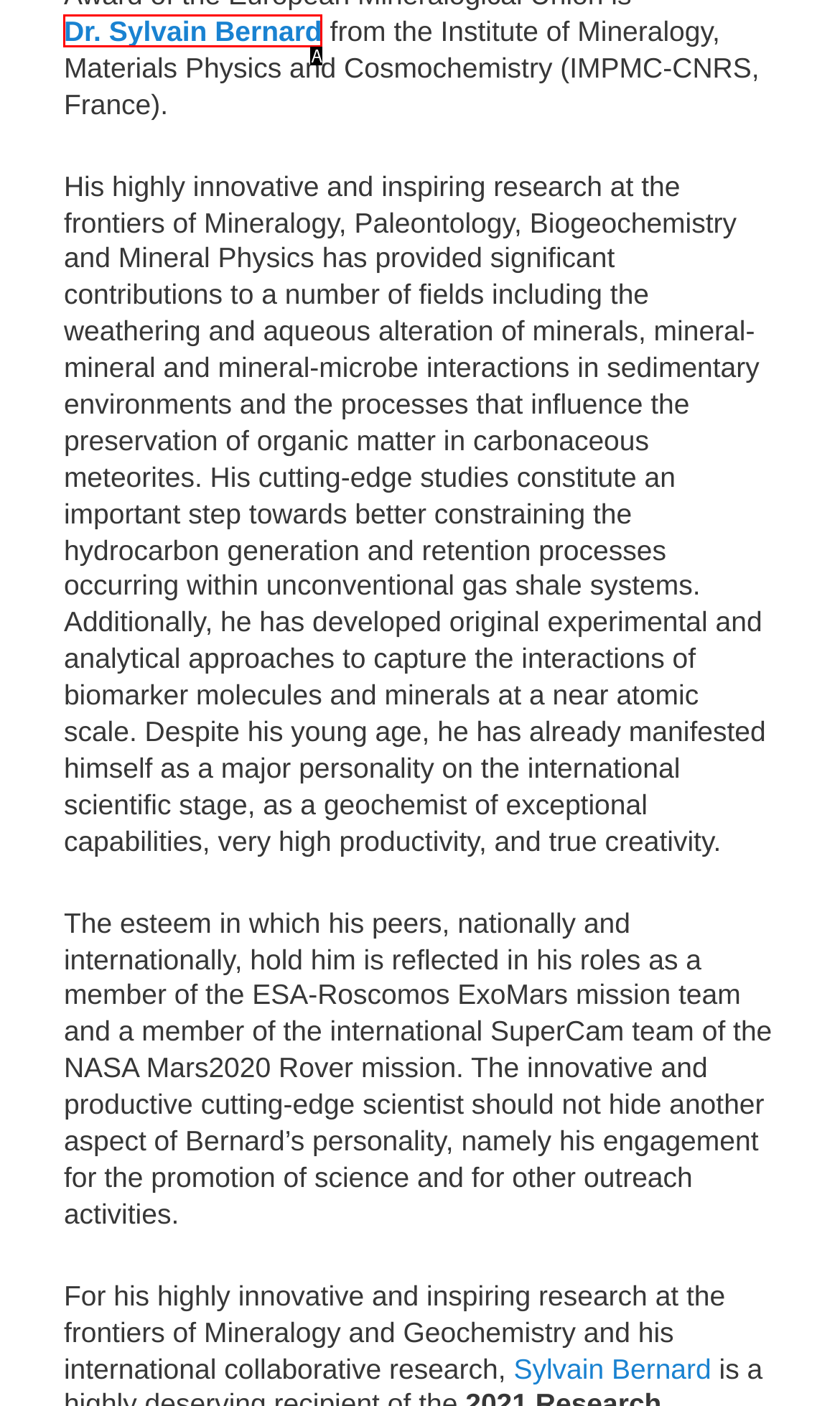Refer to the description: Dr. Sylvain Bernard and choose the option that best fits. Provide the letter of that option directly from the options.

A